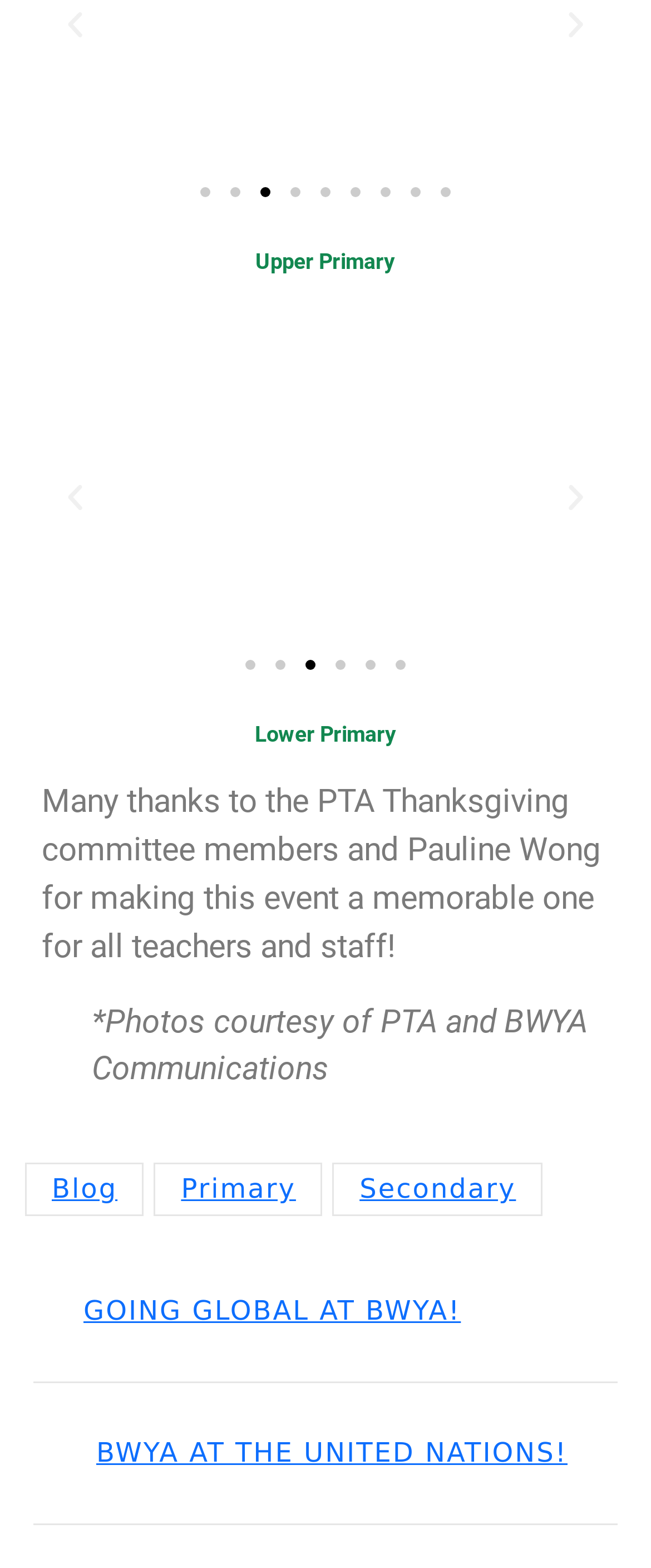What is the purpose of the buttons at the top of the webpage?
Using the image as a reference, give an elaborate response to the question.

I examined the buttons at the top of the webpage with text 'Go to slide X' and determined that their purpose is to navigate through the slides.